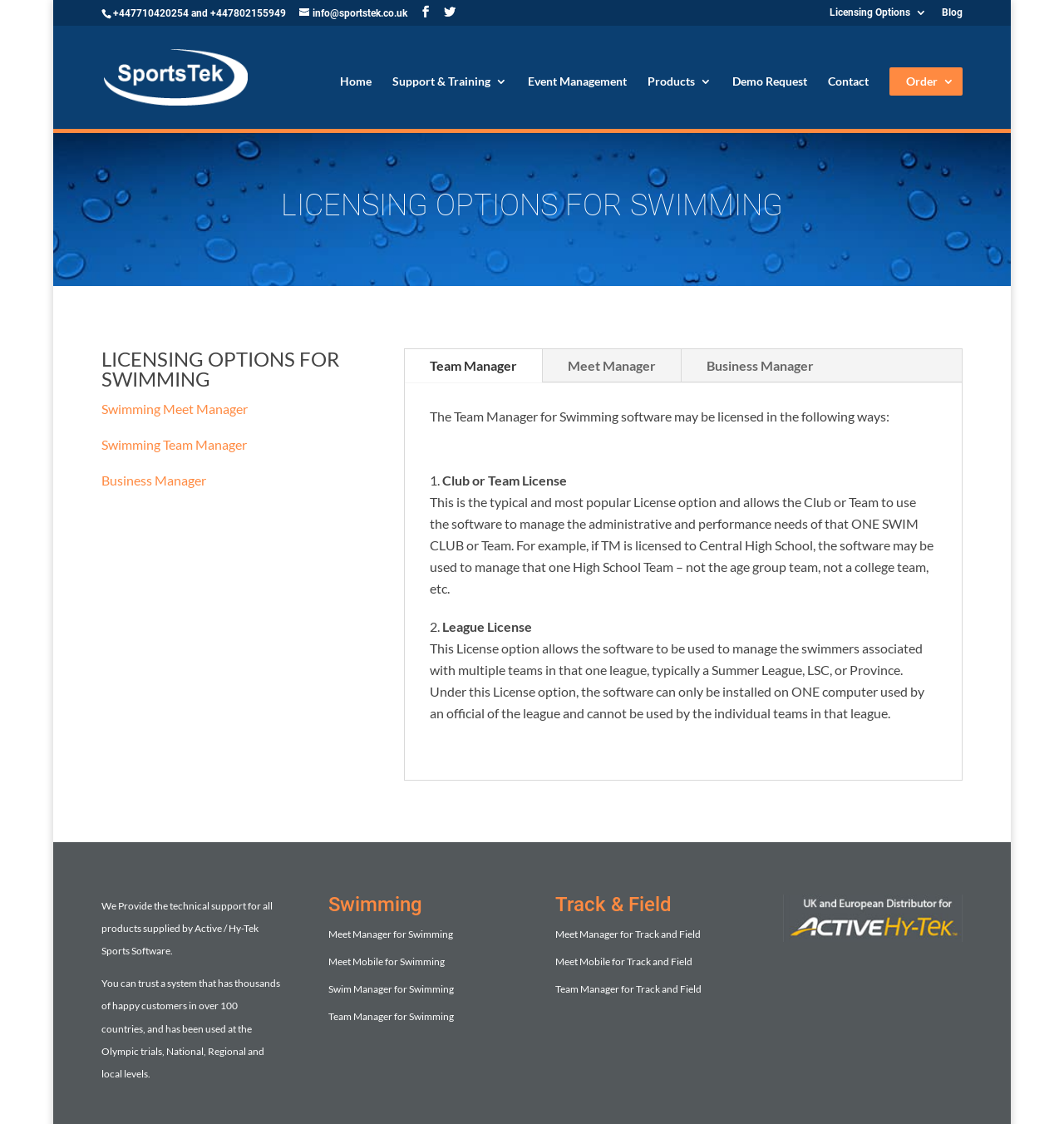Identify the bounding box coordinates of the clickable section necessary to follow the following instruction: "Click the 'Blog' link". The coordinates should be presented as four float numbers from 0 to 1, i.e., [left, top, right, bottom].

[0.885, 0.007, 0.905, 0.022]